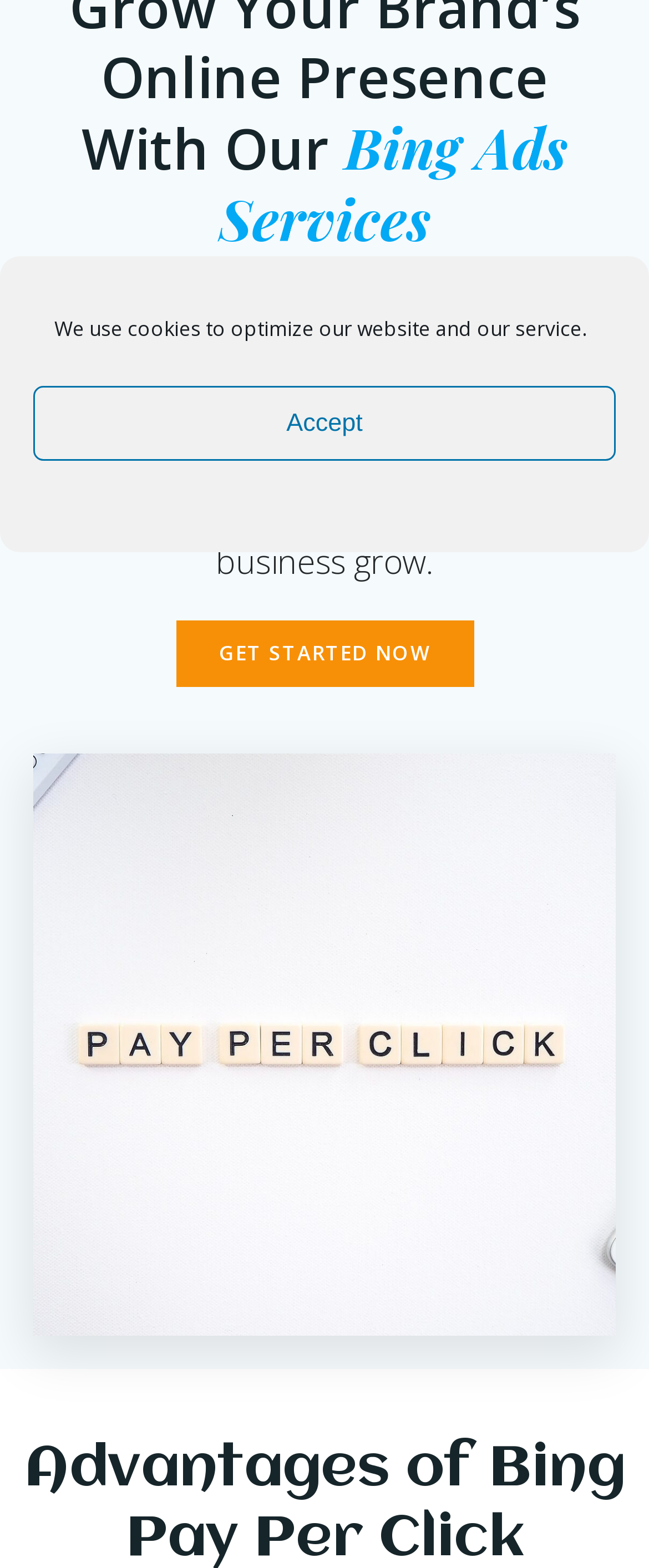Refer to the element description Accept and identify the corresponding bounding box in the screenshot. Format the coordinates as (top-left x, top-left y, bottom-right x, bottom-right y) with values in the range of 0 to 1.

[0.051, 0.246, 0.949, 0.294]